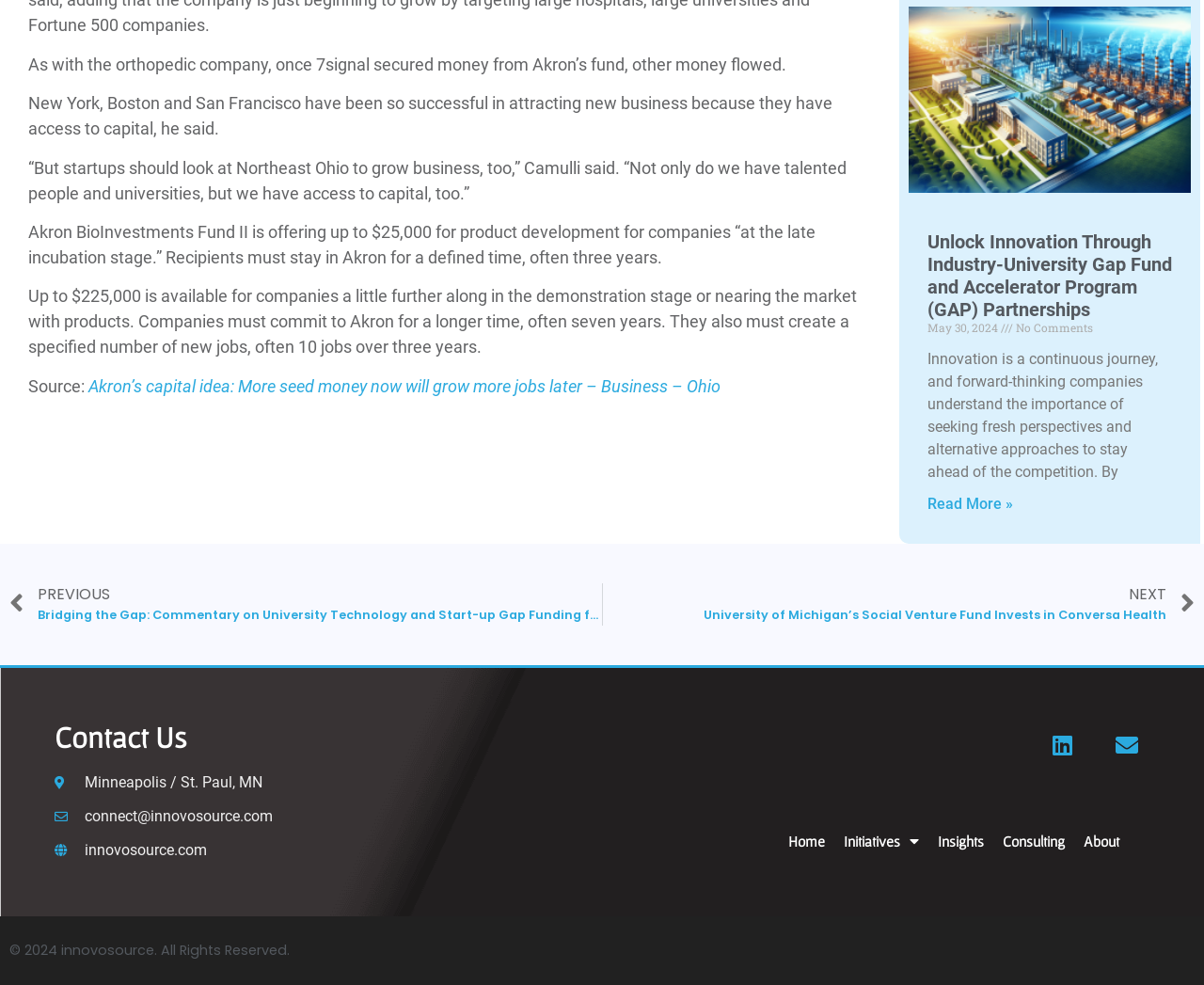Please give a concise answer to this question using a single word or phrase: 
What is the location of the company?

Minneapolis / St. Paul, MN